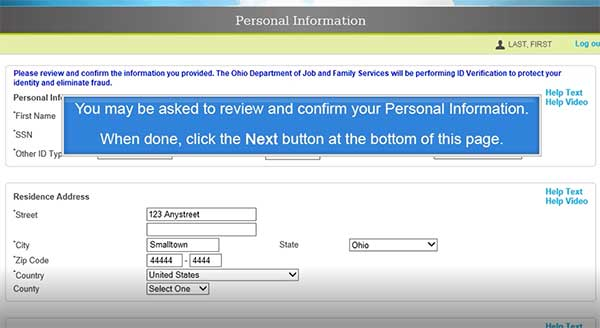In which state is the applicant's residence address located?
Please provide an in-depth and detailed response to the question.

The 'State' field in the residence address section is pre-filled with 'Ohio', indicating that the applicant's residence address is located in the state of Ohio.